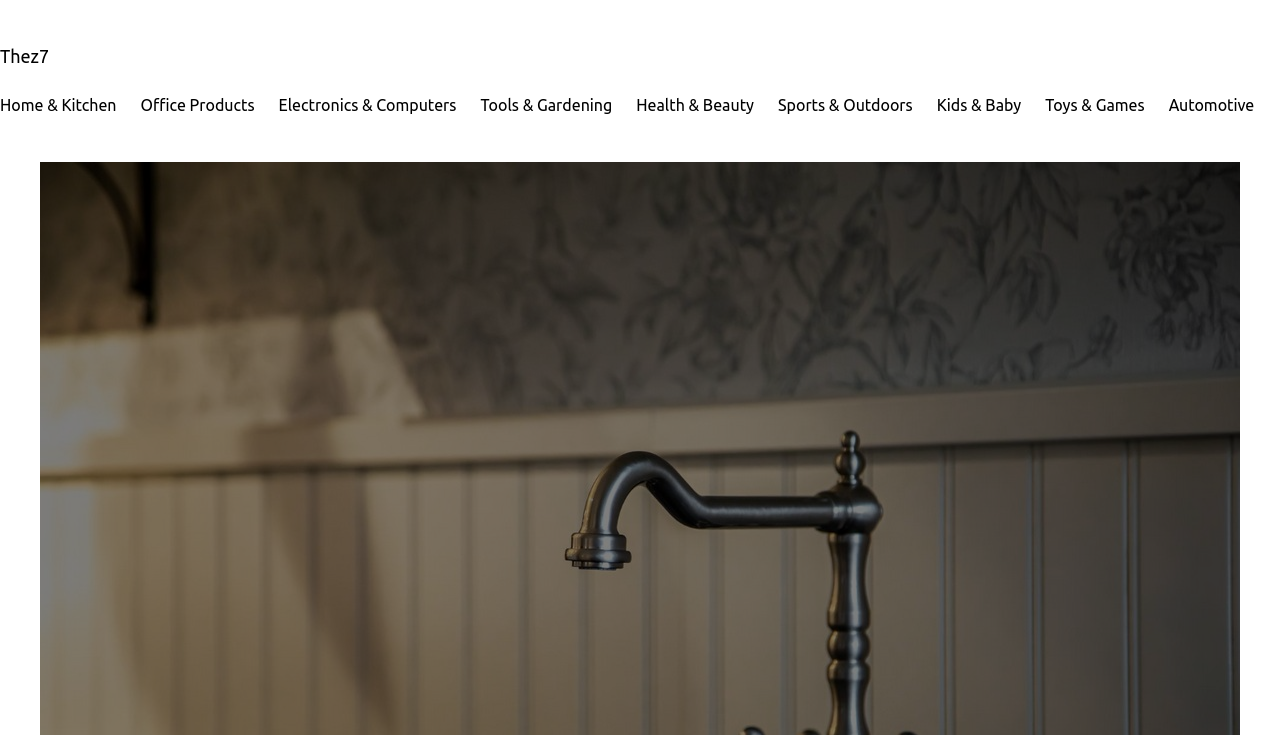Given the following UI element description: "www.Gwpsychics.com", find the bounding box coordinates in the webpage screenshot.

None